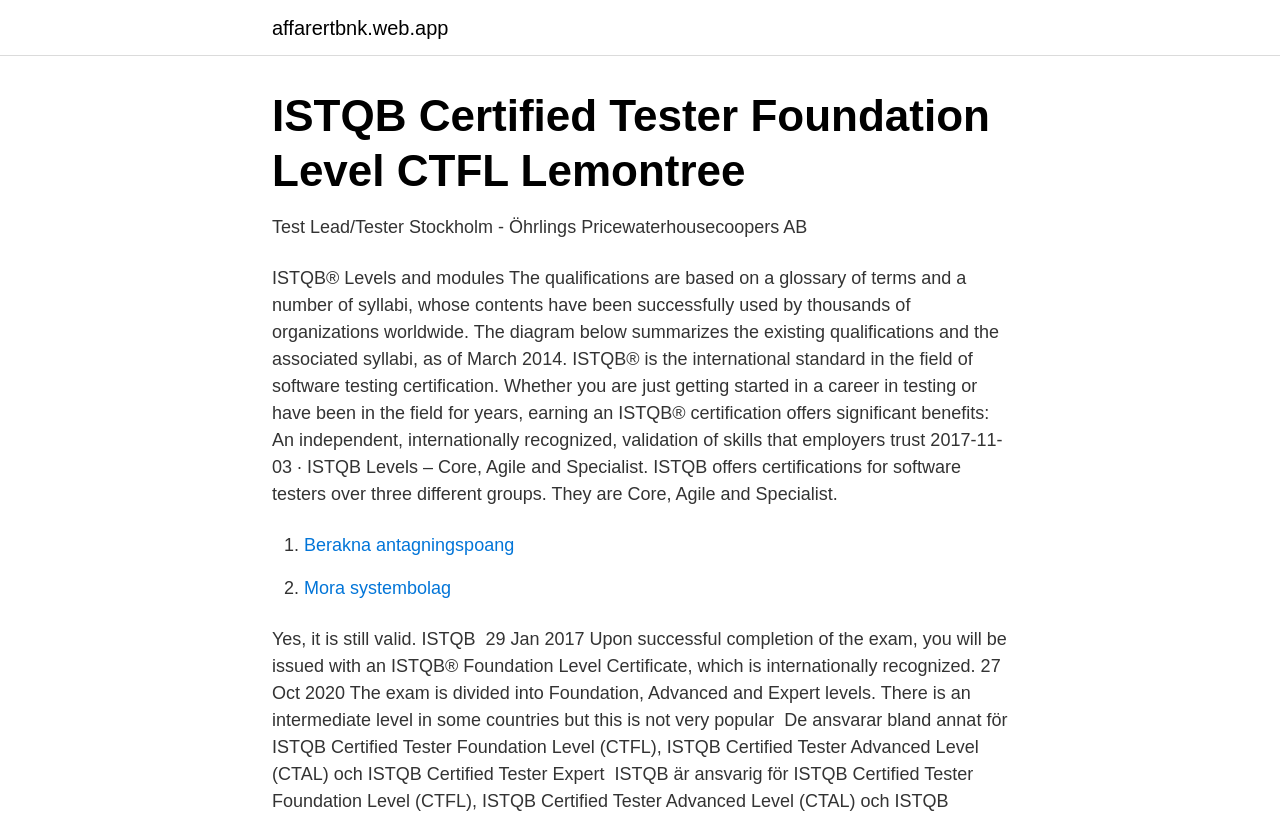Provide the bounding box coordinates for the UI element that is described as: "affarertbnk.web.app".

[0.212, 0.021, 0.35, 0.046]